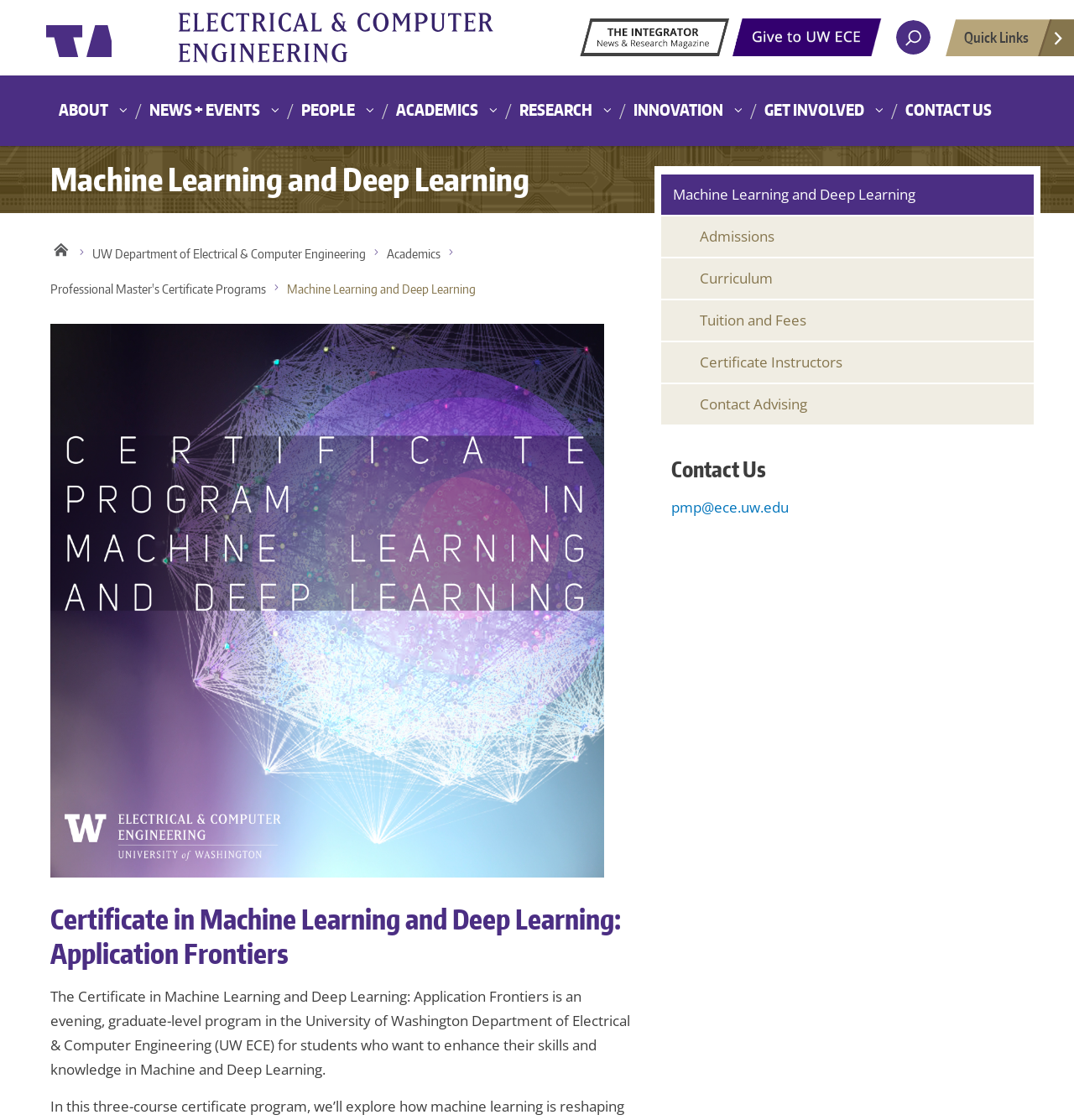Provide the bounding box coordinates for the UI element that is described by this text: "Professional Master's Certificate Programs". The coordinates should be in the form of four float numbers between 0 and 1: [left, top, right, bottom].

[0.047, 0.246, 0.267, 0.27]